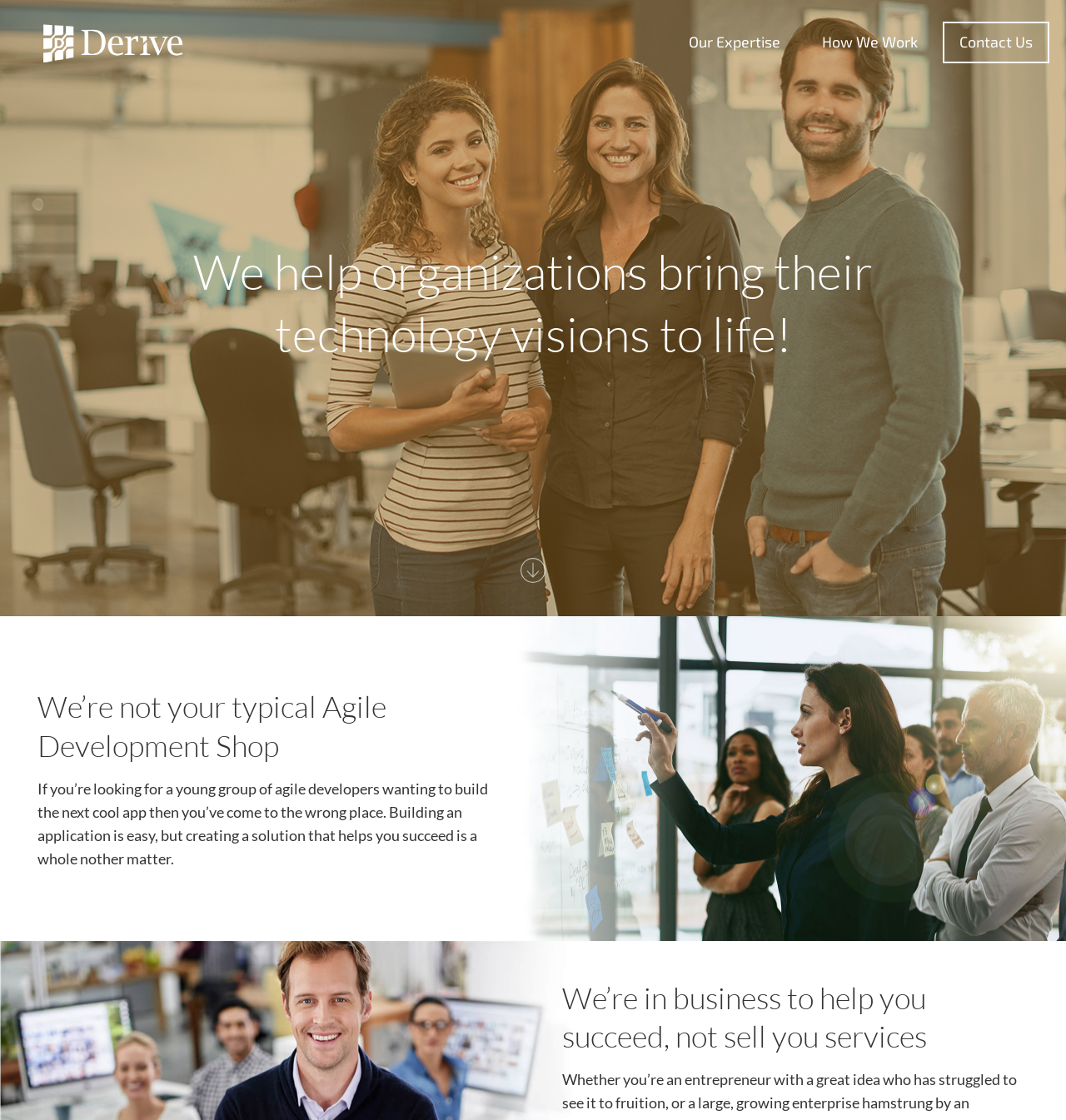What is the organization's approach to development?
Your answer should be a single word or phrase derived from the screenshot.

Not typical Agile